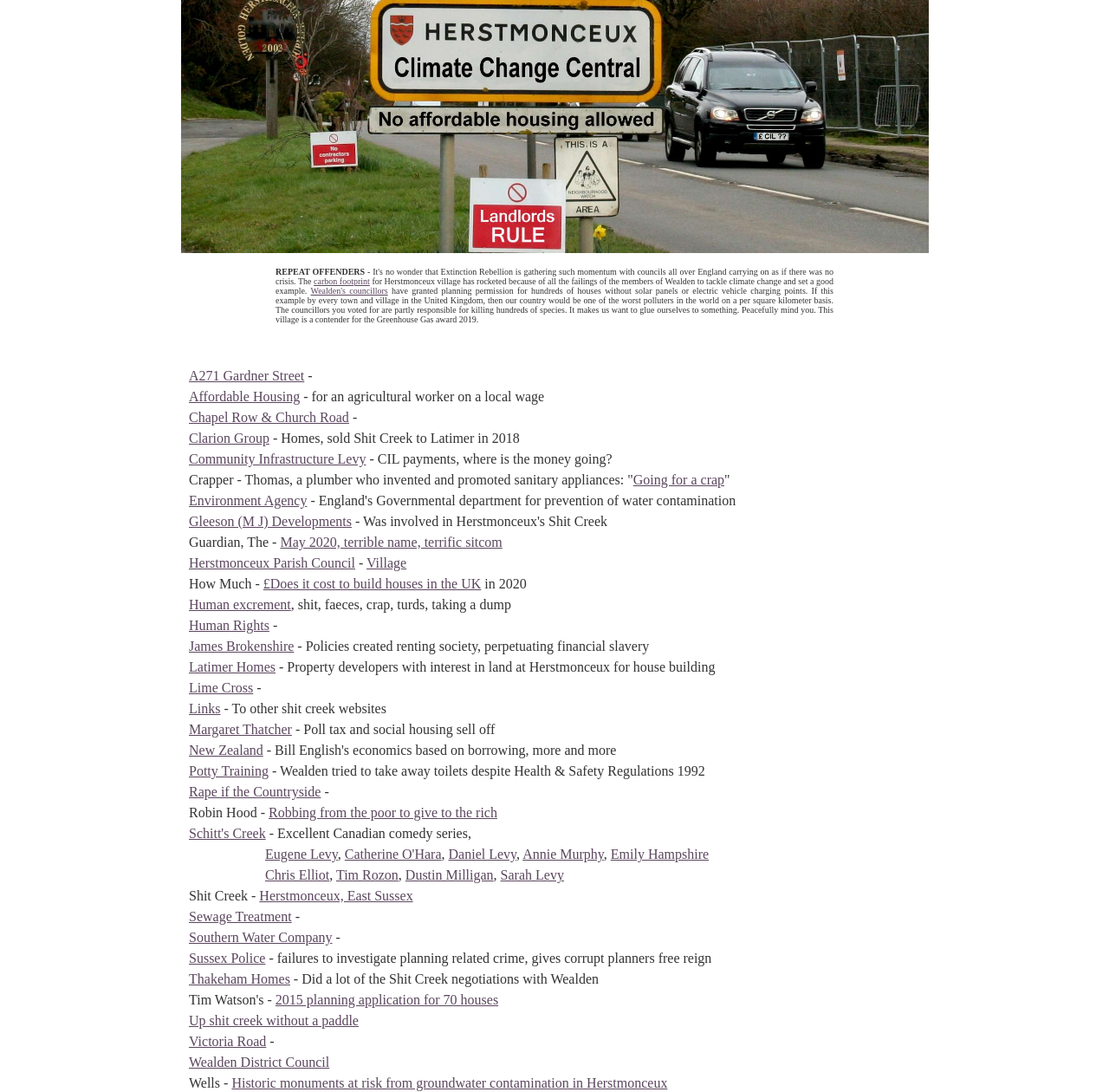Select the bounding box coordinates of the element I need to click to carry out the following instruction: "Select the 'May 2023' archive".

None